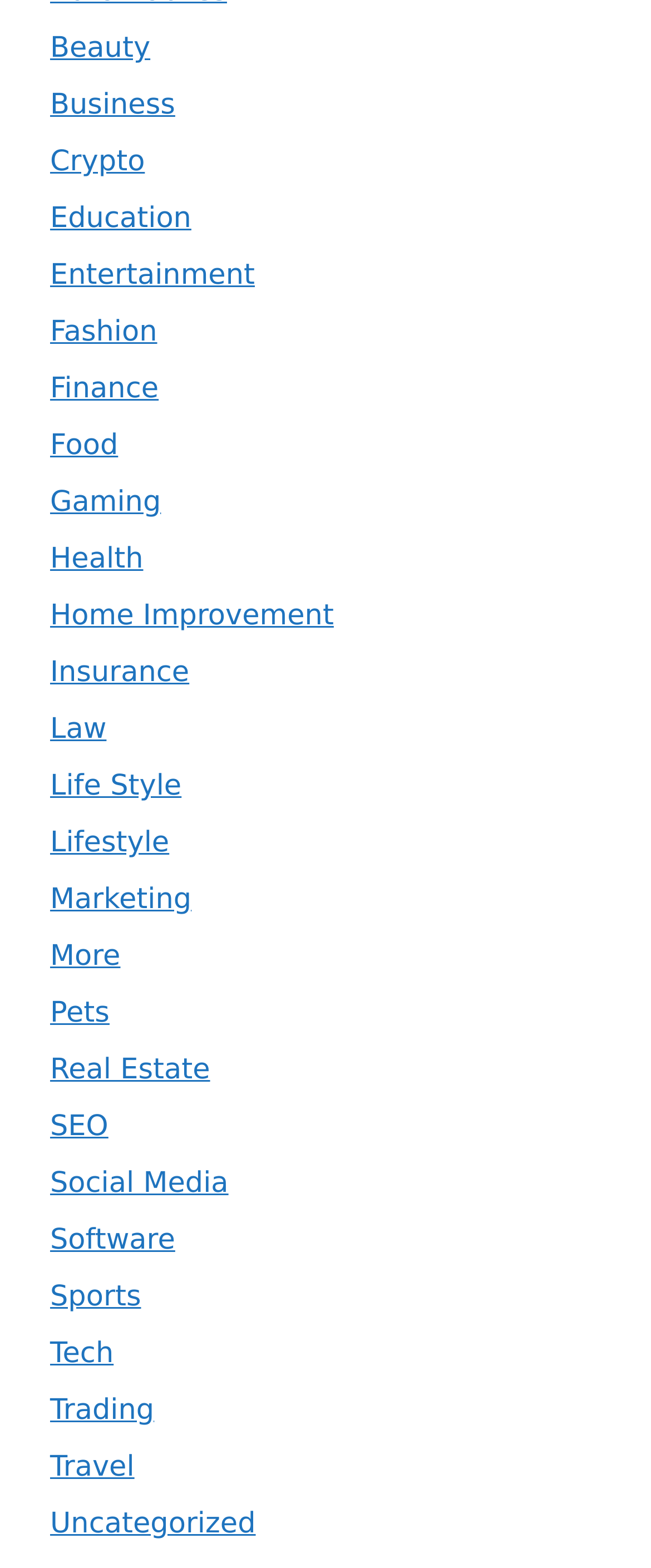Please find the bounding box coordinates of the element that must be clicked to perform the given instruction: "Discover Sports". The coordinates should be four float numbers from 0 to 1, i.e., [left, top, right, bottom].

[0.077, 0.817, 0.217, 0.838]